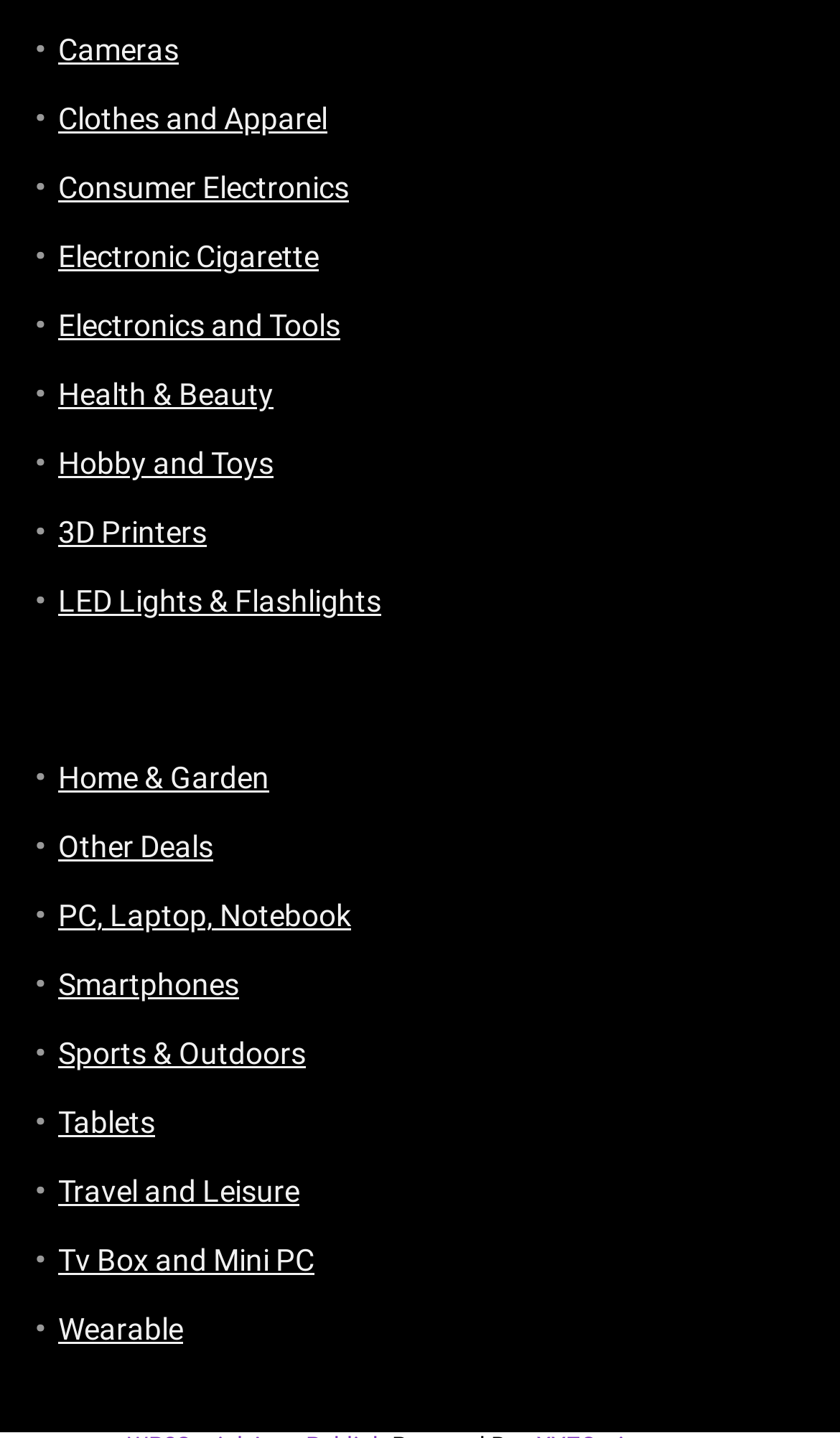Find the bounding box coordinates for the area that must be clicked to perform this action: "Browse Cameras".

[0.069, 0.023, 0.213, 0.047]